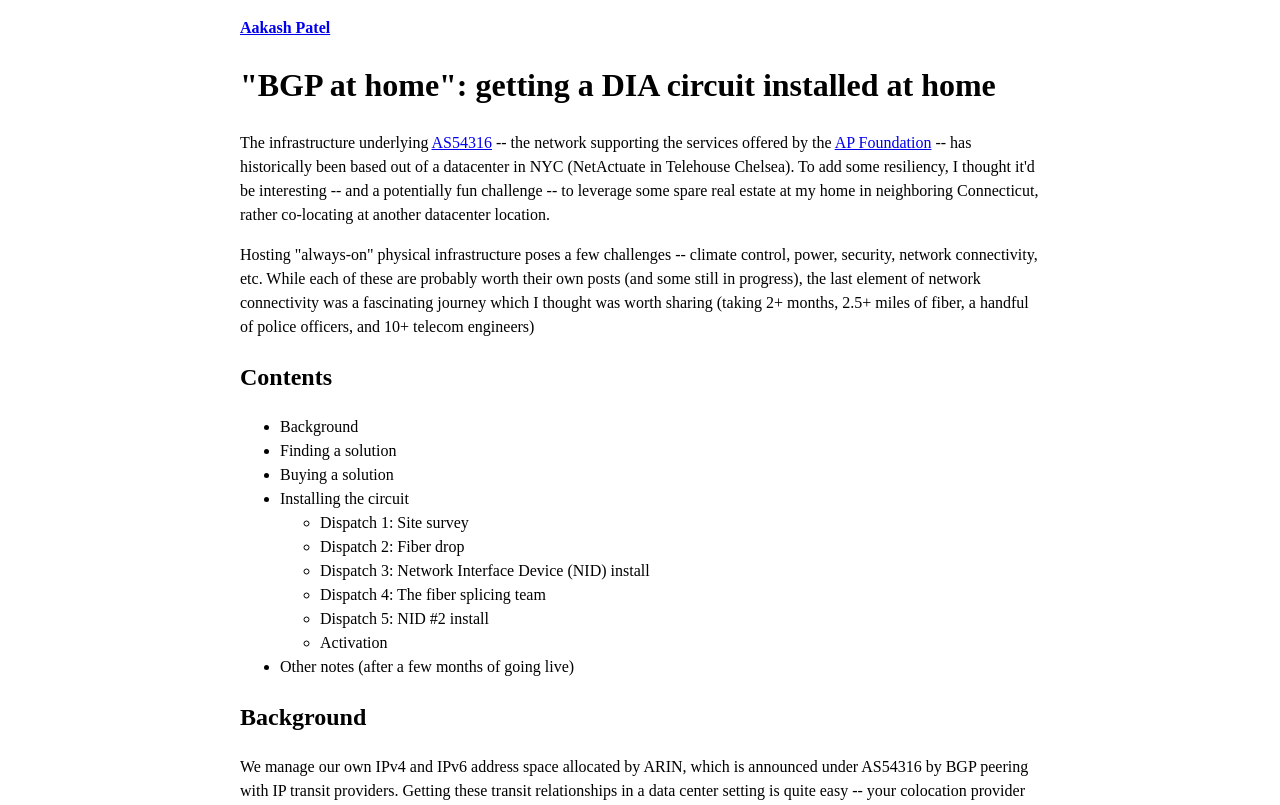What is the AP Foundation?
Using the visual information, respond with a single word or phrase.

Organization